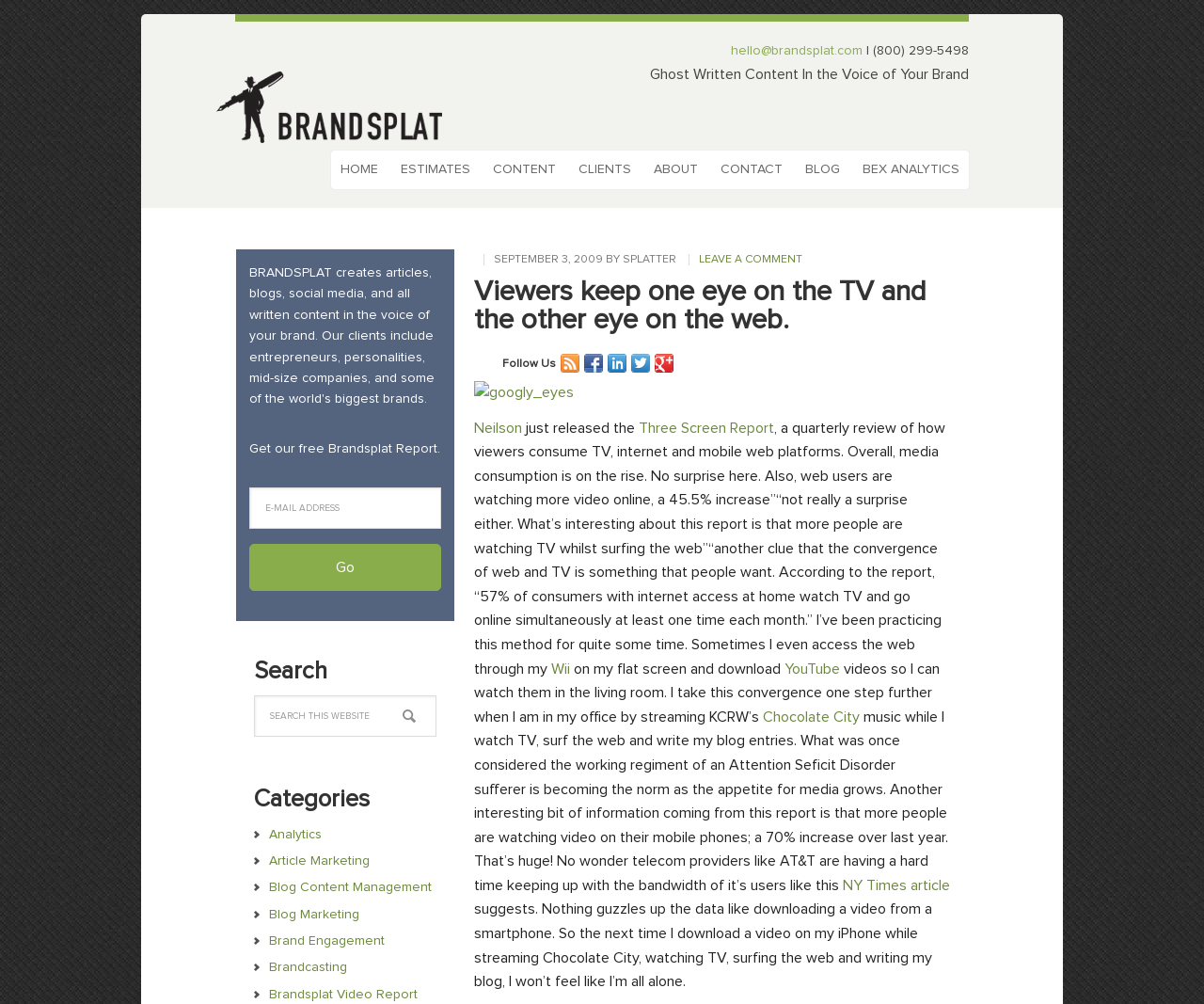Explain the webpage in detail.

This webpage is about Brandsplat, a company that offers ghost-written content in the voice of a brand. At the top of the page, there is a header section with a link to "Brandsplat" and contact information, including an email address and phone number. Below this, there is a navigation menu with links to various sections of the website, such as "HOME", "ESTIMATES", "CONTENT", "CLIENTS", "ABOUT", "CONTACT", "BLOG", and "BEX ANALYTICS".

The main content of the page is a blog post titled "Viewers keep one eye on the TV and the other eye on the web." The post discusses a report by Neilson on media consumption, highlighting the increasing trend of people watching TV while surfing the web. The author shares their personal experience of consuming media in this way, using devices such as a Wii and iPhone to access the web and watch videos.

To the right of the blog post, there is a sidebar with several sections. At the top, there is a heading "Follow Us" with links to the company's social media profiles, including RSS Feed, Facebook, LinkedIn, Twitter, and Google+. Below this, there is a section with a link to a report titled "Three Screen Report" and a brief summary of the report's findings.

Further down the sidebar, there is a section with a heading "Search" and a search box, allowing users to search the website. Below this, there is a section with a heading "Categories" and a list of links to various categories, such as "Analytics", "Article Marketing", and "Brand Engagement".

At the bottom of the page, there is a contact form with a heading "Get our free Brandsplat Report" and fields for users to enter their email address and submit the form.